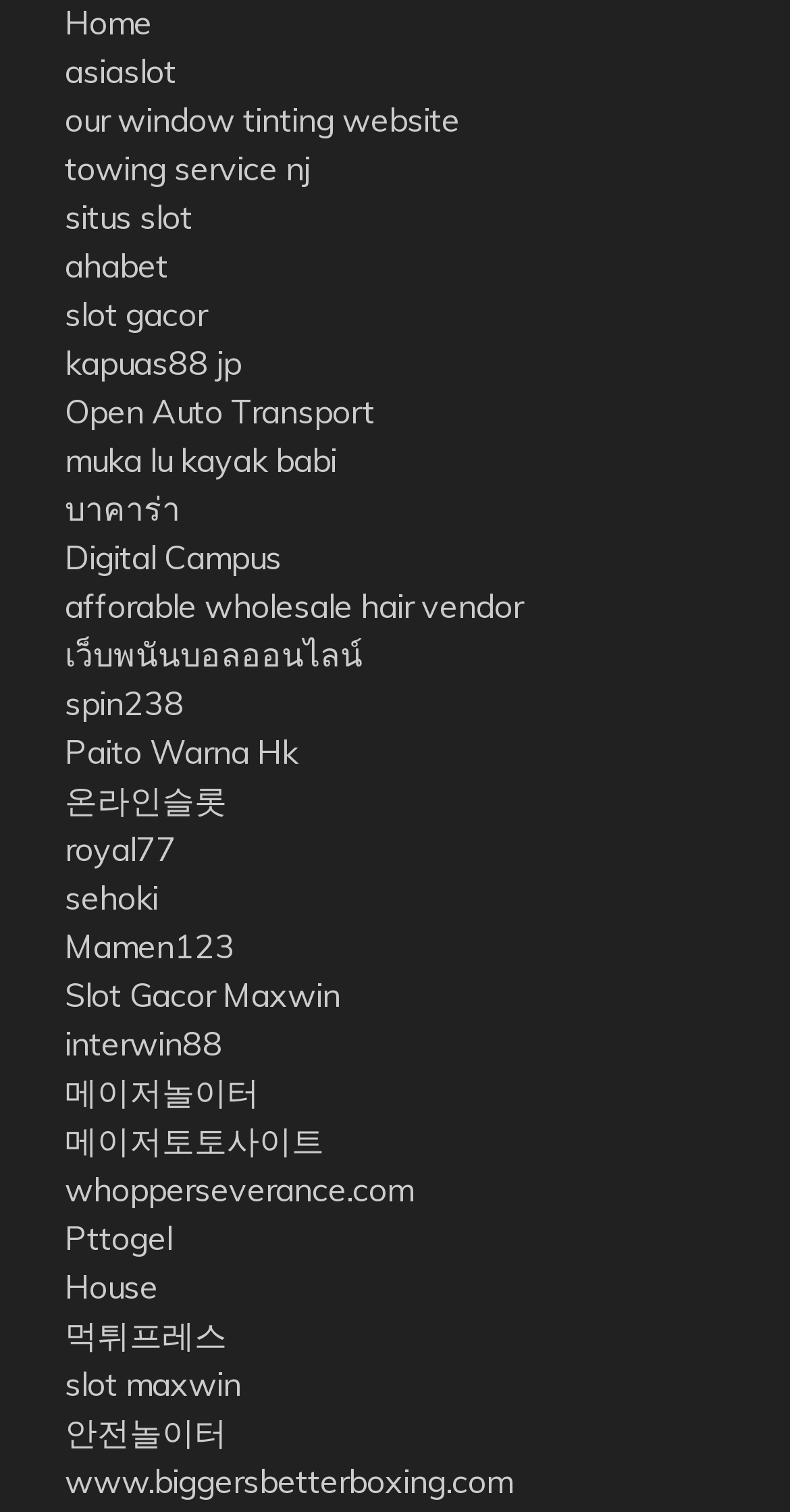Please find the bounding box coordinates of the element that needs to be clicked to perform the following instruction: "Click on the 'Home' link". The bounding box coordinates should be four float numbers between 0 and 1, represented as [left, top, right, bottom].

[0.082, 0.001, 0.192, 0.028]